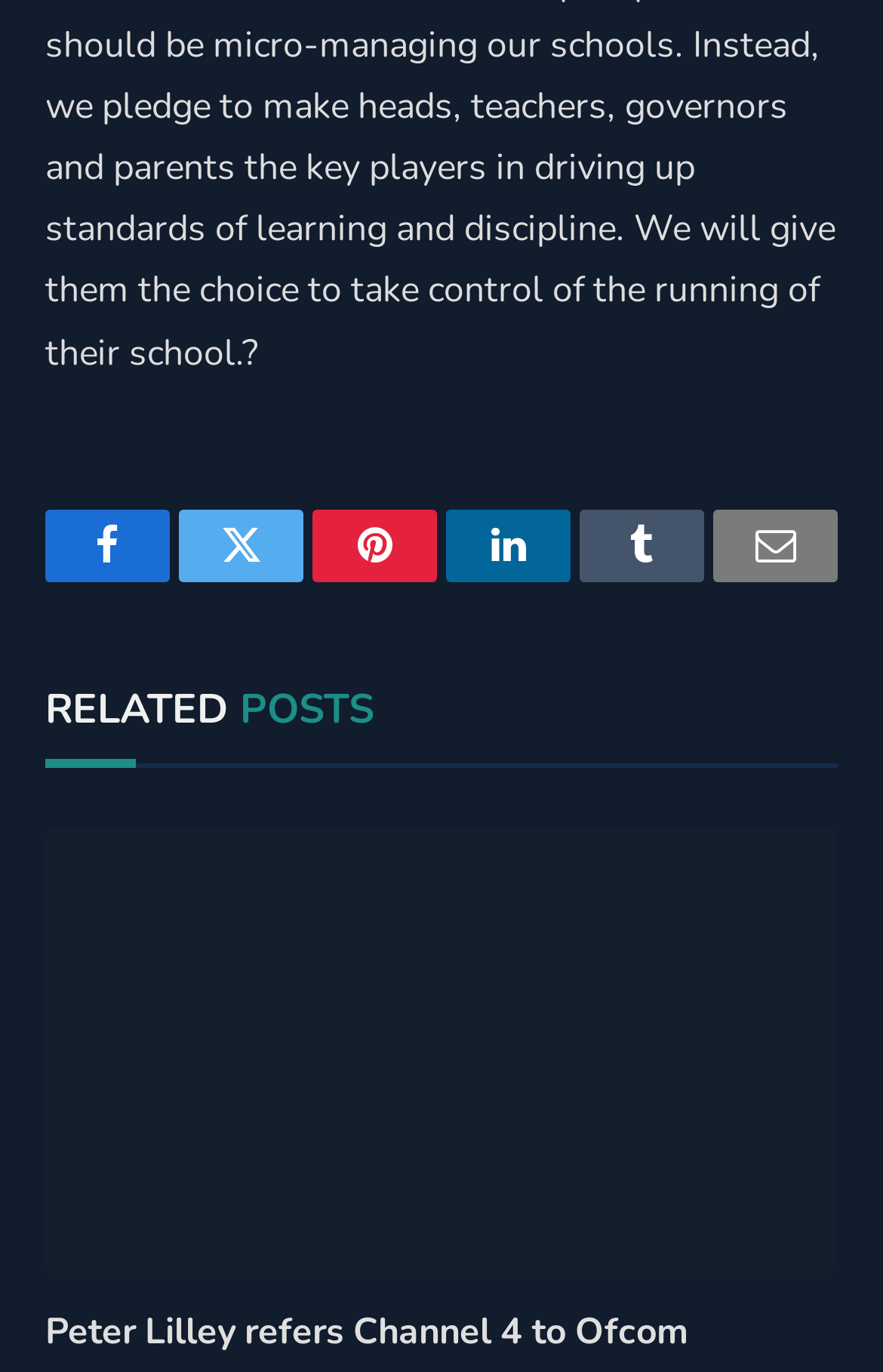How many social media links are there?
Please give a detailed and elaborate explanation in response to the question.

I counted the number of social media links at the top of the webpage, which are Facebook, Twitter, Pinterest, LinkedIn, Tumblr, and Email.